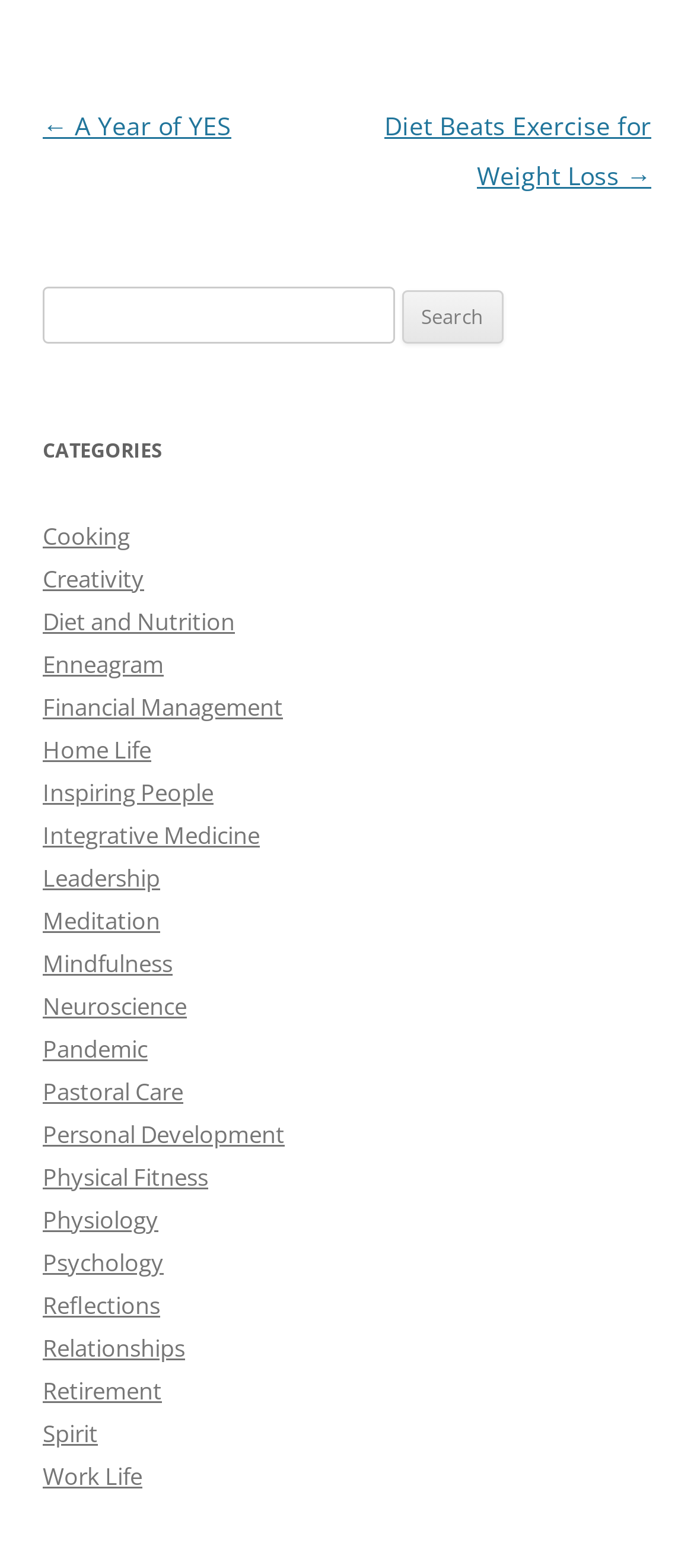Find the bounding box coordinates of the element you need to click on to perform this action: 'Learn about our history'. The coordinates should be represented by four float values between 0 and 1, in the format [left, top, right, bottom].

None